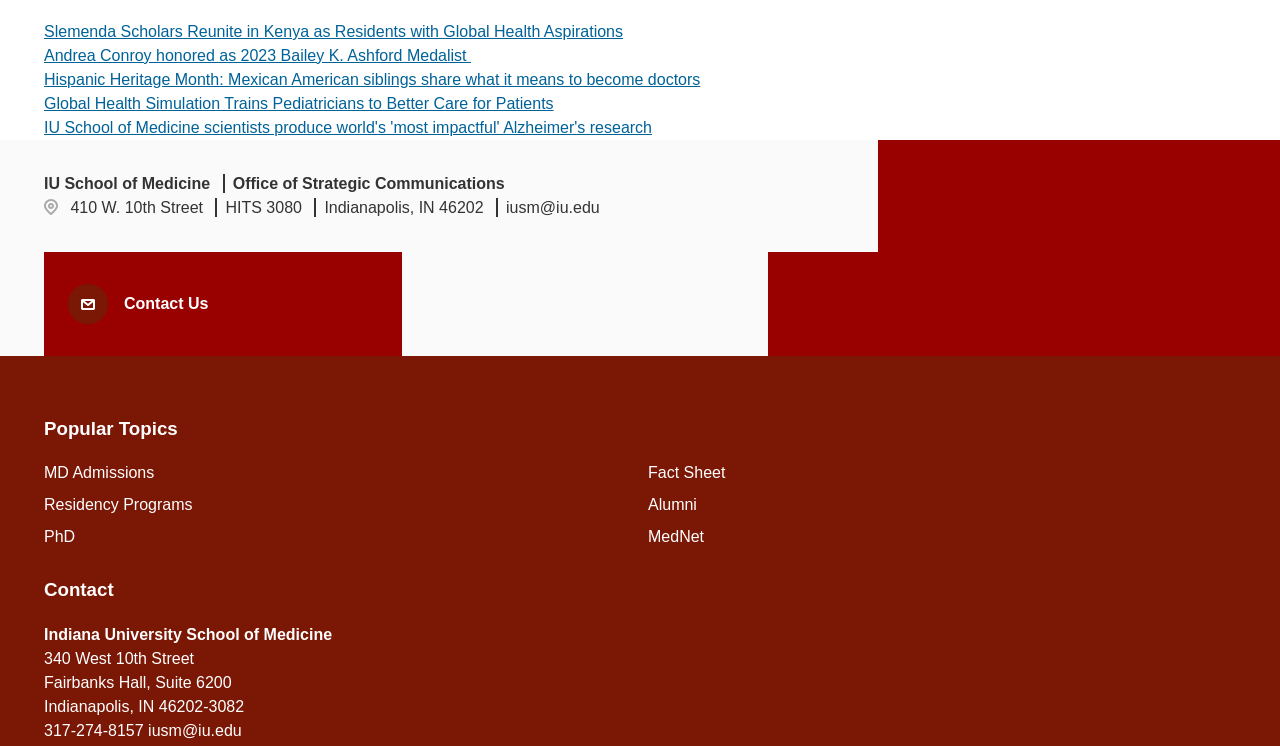Determine the bounding box coordinates for the UI element with the following description: "Fact Sheet". The coordinates should be four float numbers between 0 and 1, represented as [left, top, right, bottom].

[0.506, 0.623, 0.567, 0.645]